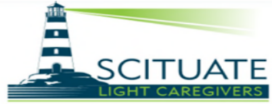What is the name of the organization?
Examine the image and give a concise answer in one word or a short phrase.

Scituate Light Caregivers